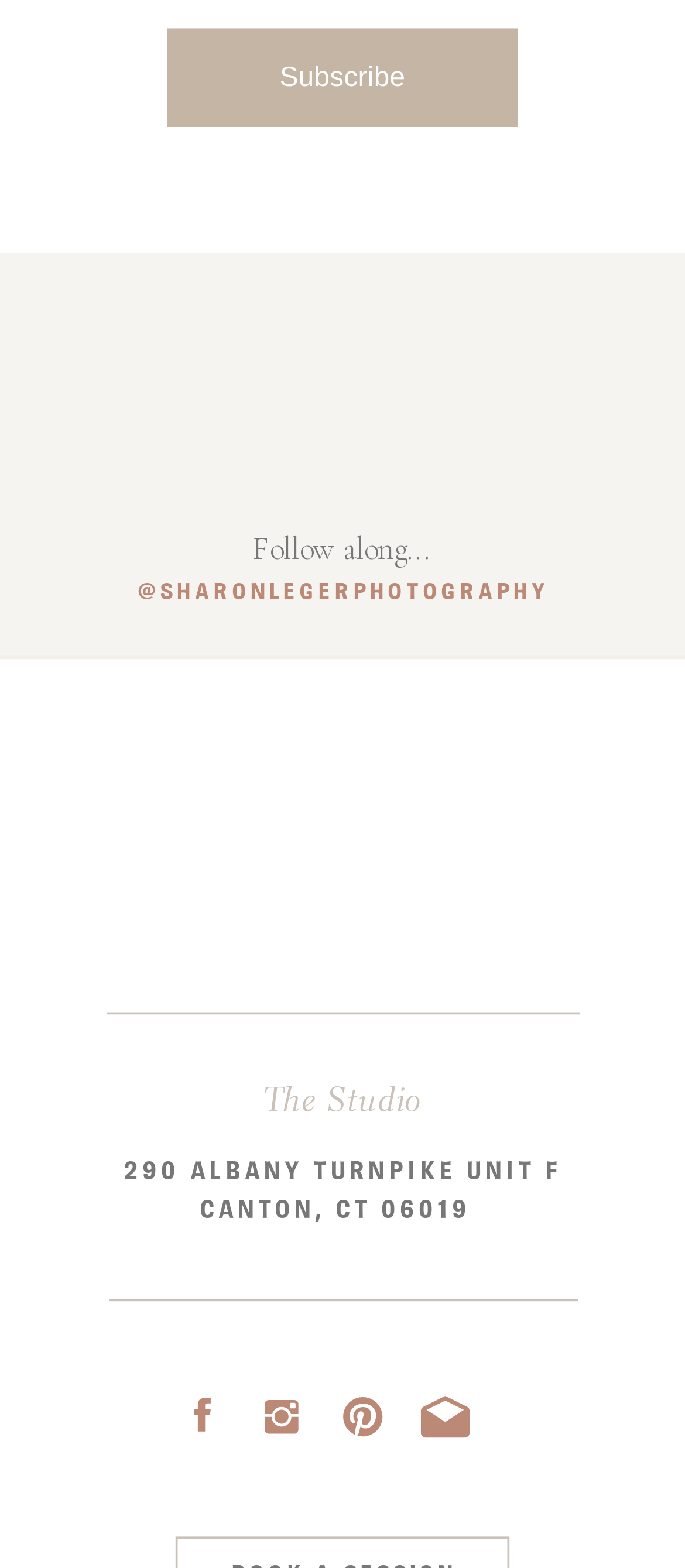Please specify the bounding box coordinates for the clickable region that will help you carry out the instruction: "Explore The Studio".

[0.363, 0.687, 0.638, 0.715]